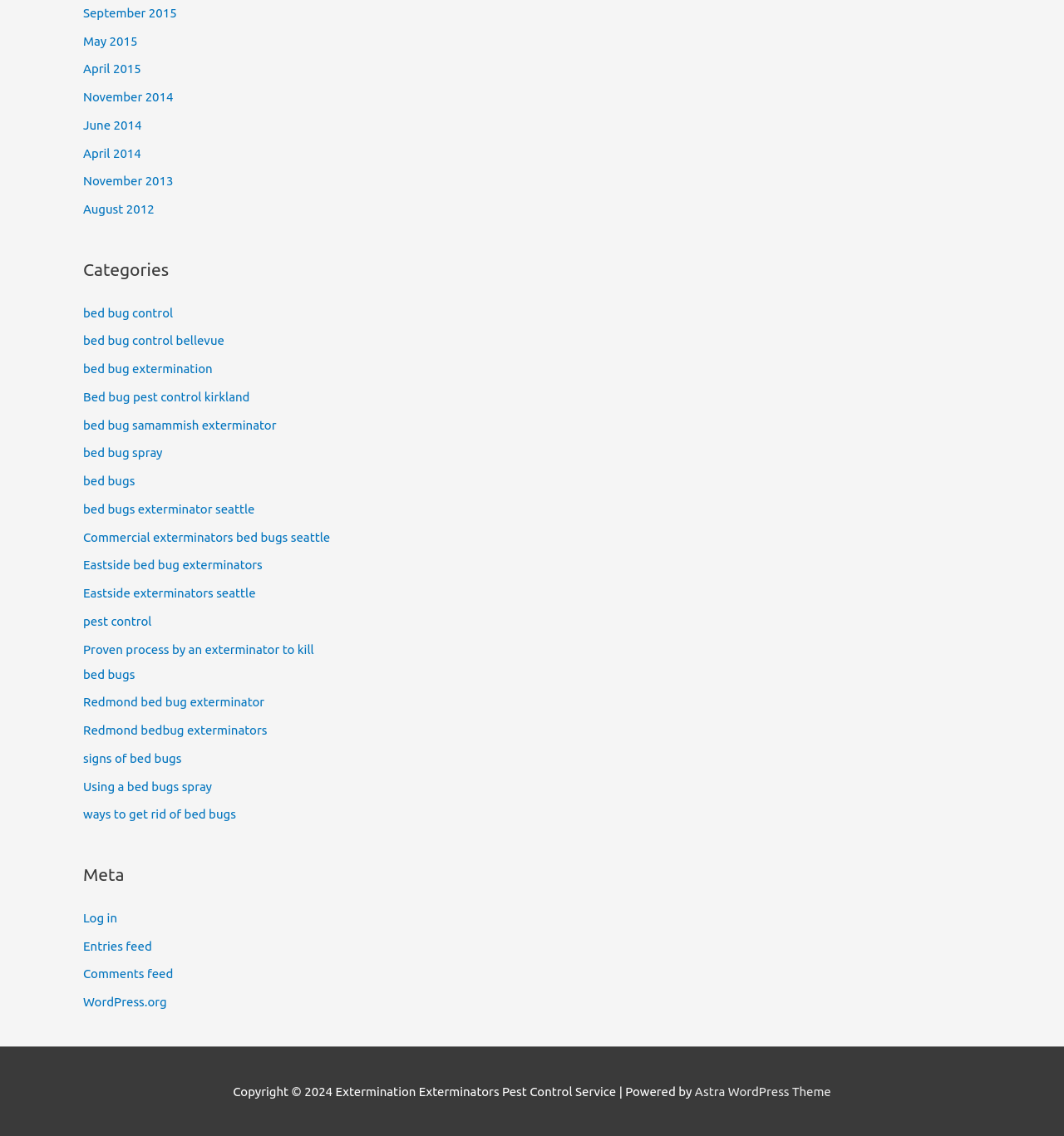Find the bounding box coordinates of the clickable area that will achieve the following instruction: "Visit the WordPress.org website".

[0.078, 0.876, 0.157, 0.888]